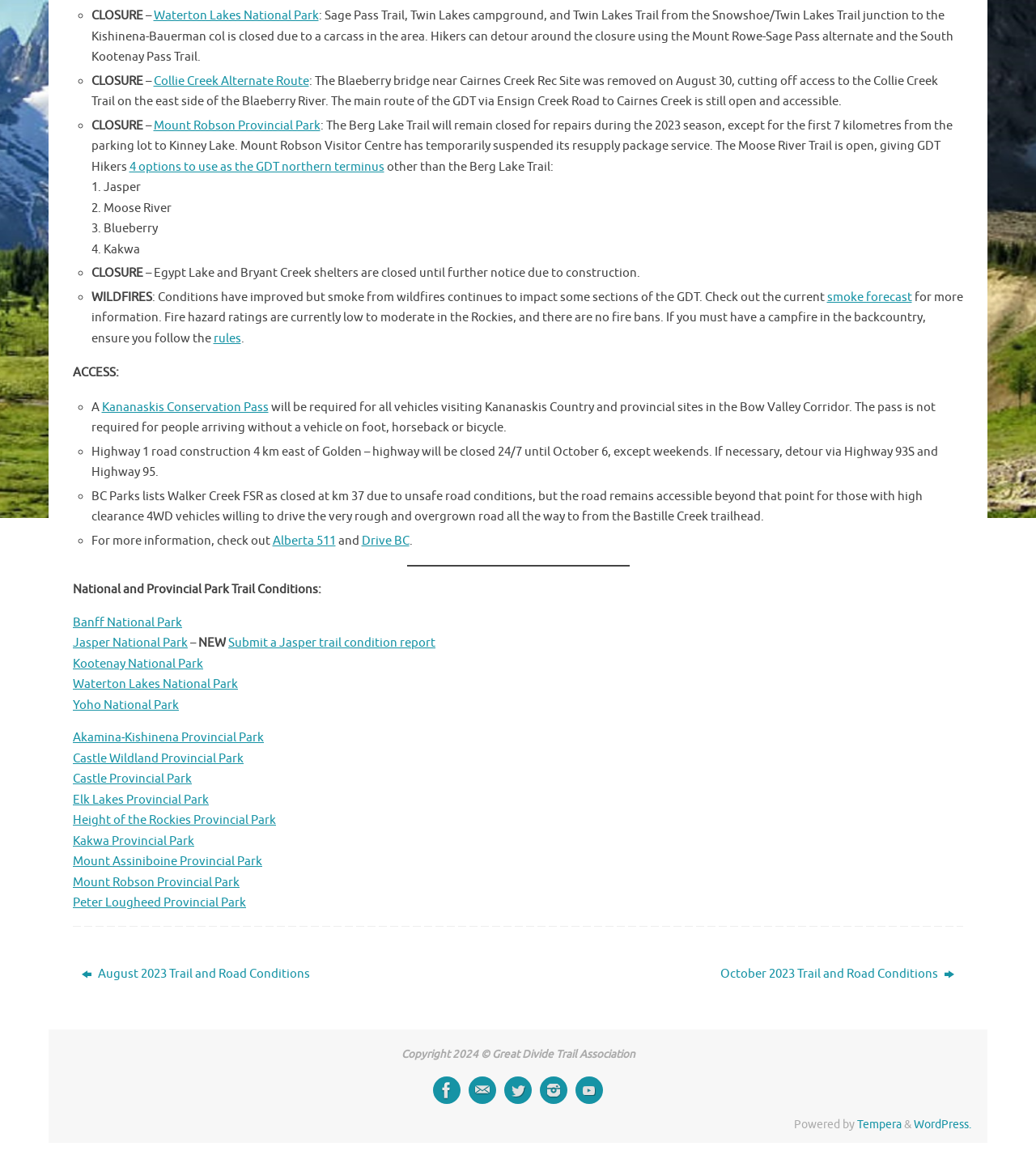Please specify the bounding box coordinates in the format (top-left x, top-left y, bottom-right x, bottom-right y), with all values as floating point numbers between 0 and 1. Identify the bounding box of the UI element described by: Social Sensei

None